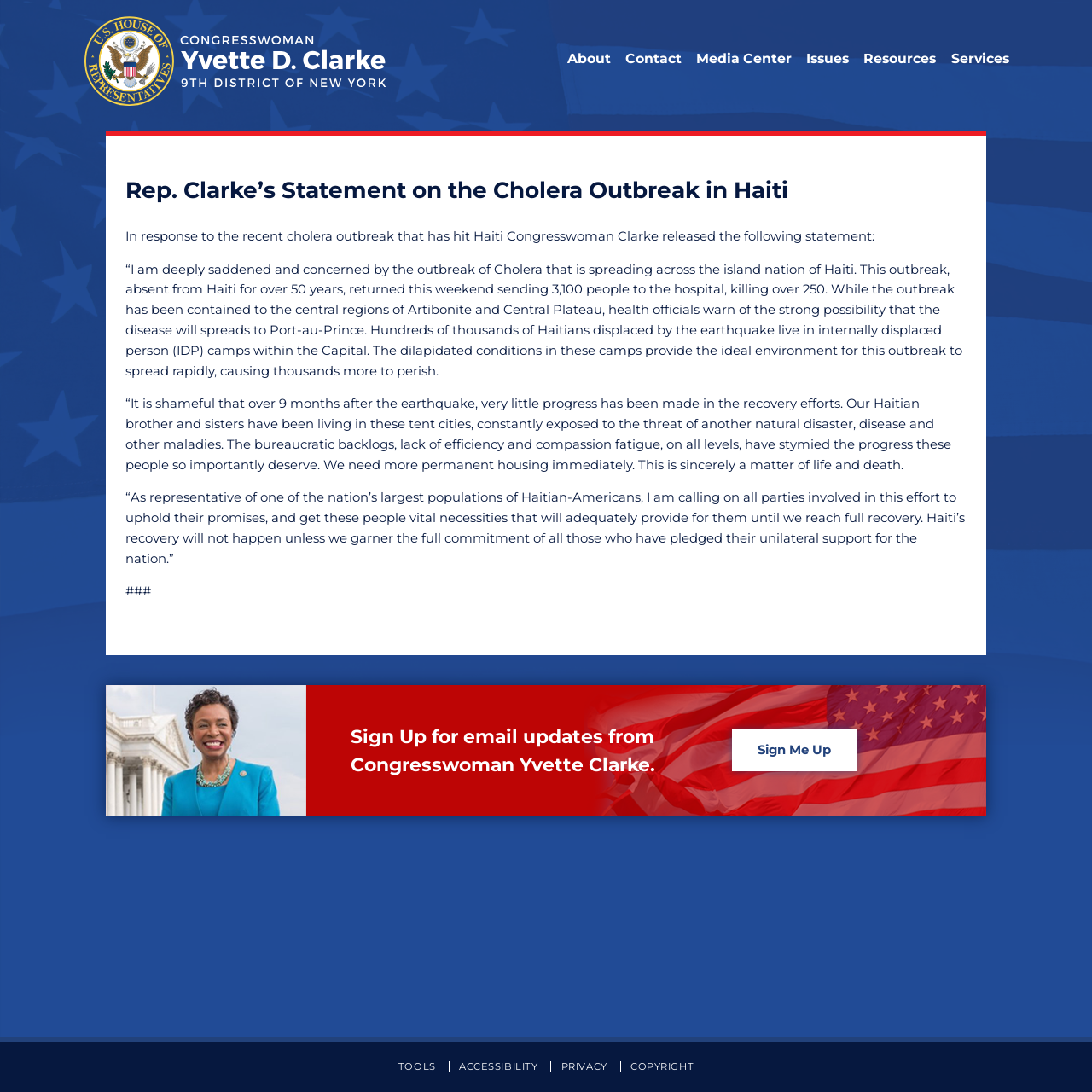How many links are there in the 'Resources' section?
Refer to the screenshot and deliver a thorough answer to the question presented.

The 'Resources' section is located at the bottom of the webpage and contains 12 links, including 'Apply for FY25 Community Project Funding', 'Apply for FY25 Appropriations', and 'SBA Disaster Loan Assistance'.